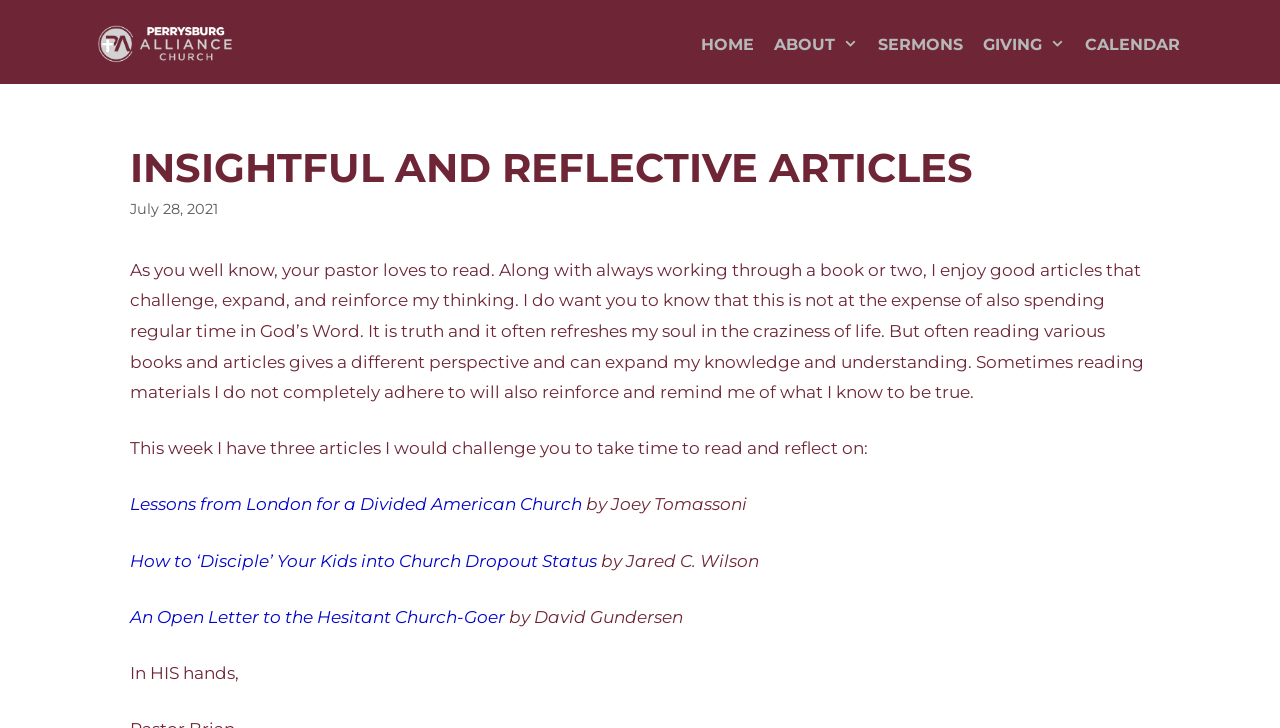Kindly determine the bounding box coordinates of the area that needs to be clicked to fulfill this instruction: "Check the 'SERMONS' link".

[0.678, 0.021, 0.76, 0.103]